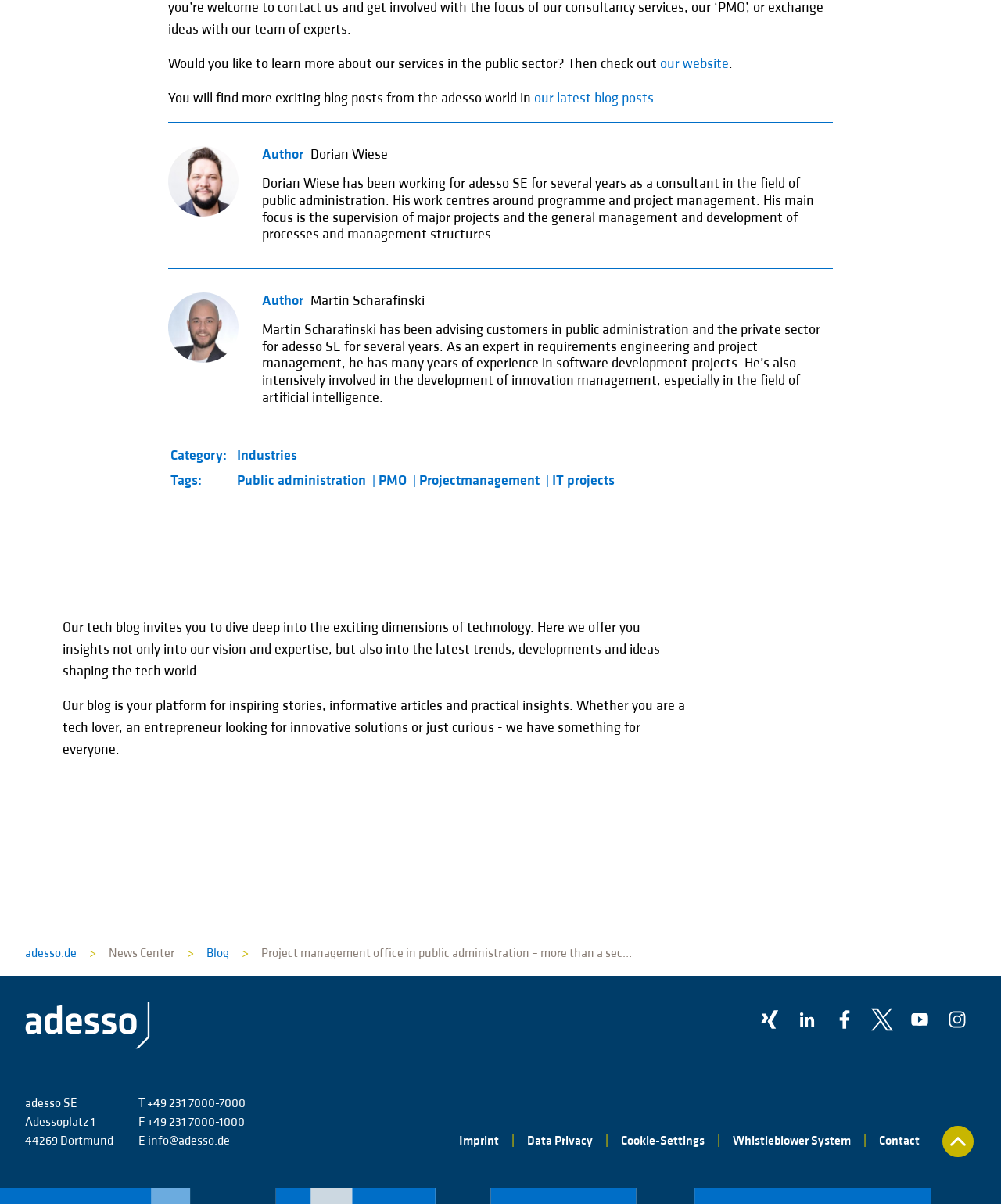What is the author of the blog post?
Based on the image, answer the question with as much detail as possible.

I found the author's name by looking at the text next to the image of the person, which says 'Author' and then the name 'Dorian Wiese'.